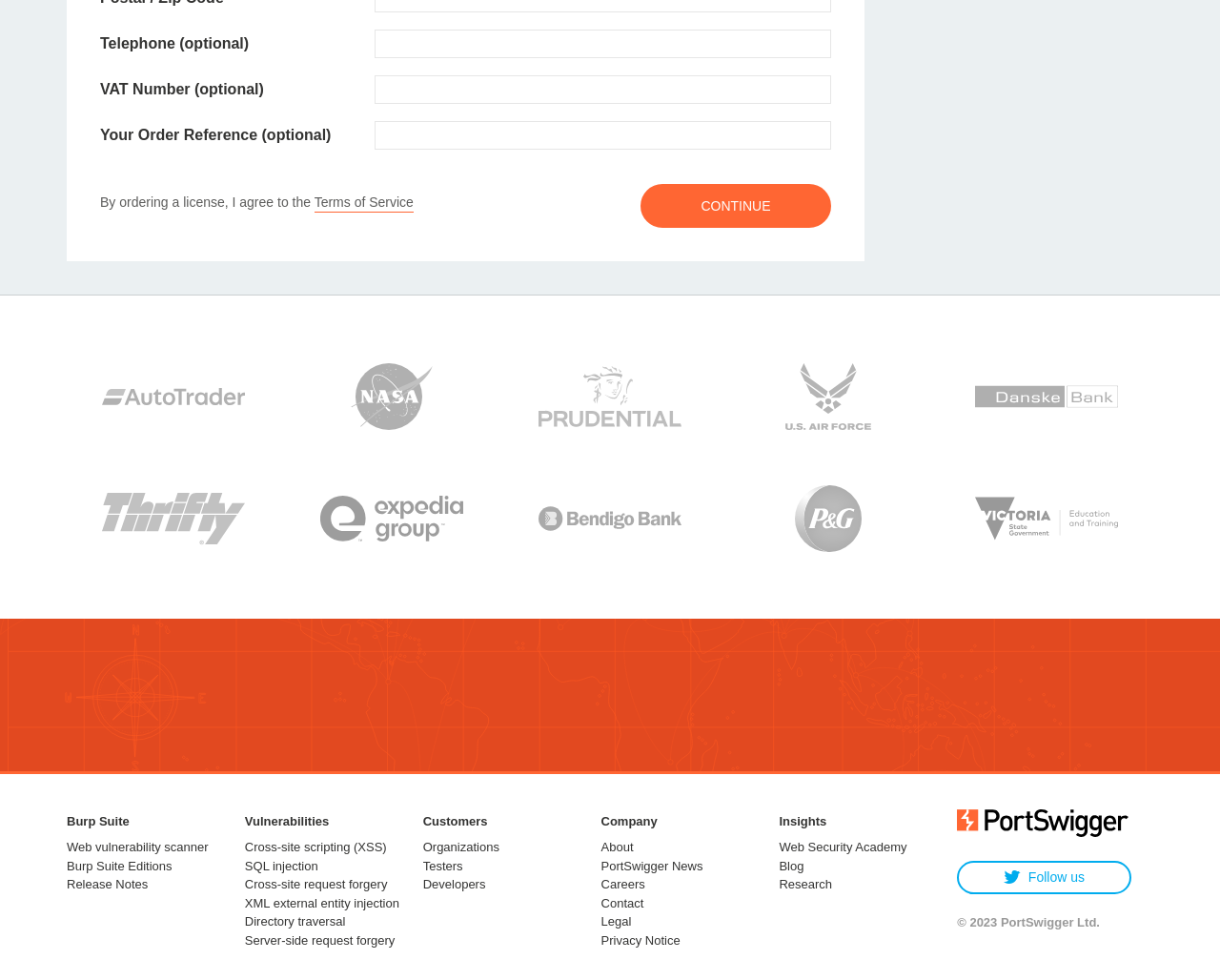Determine the coordinates of the bounding box for the clickable area needed to execute this instruction: "Enter telephone number".

[0.307, 0.03, 0.681, 0.06]